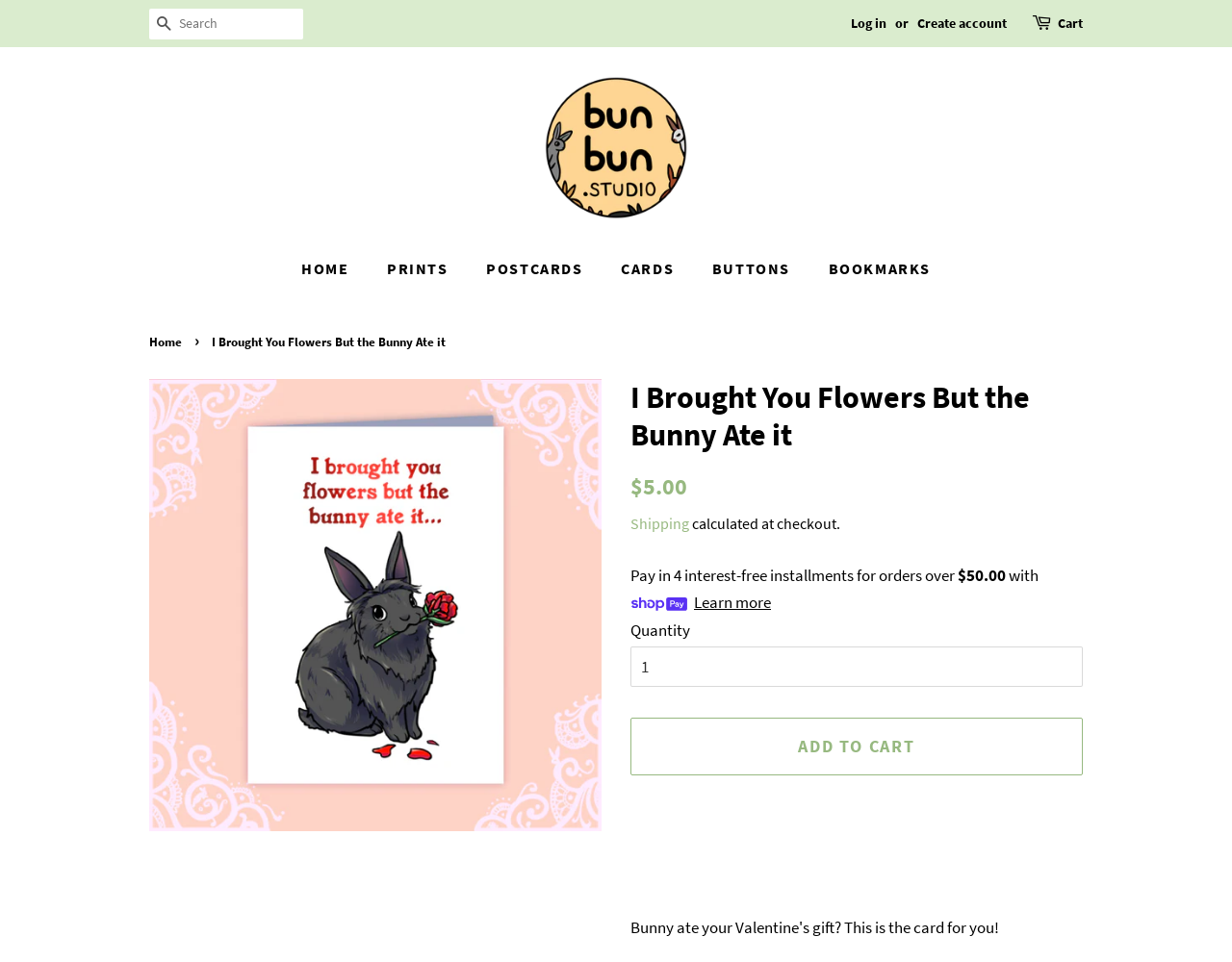Write an extensive caption that covers every aspect of the webpage.

This webpage is an e-commerce page for a specific product, "I Brought You Flowers But the Bunny Ate it", a glossy 5x7 inch greeting card. At the top, there is a search bar with a "SEARCH" button on the left and a login/create account section on the right. Below this, there is a navigation menu with links to "HOME", "PRINTS", "POSTCARDS", "CARDS", "BUTTONS", and "BOOKMARKS".

On the left side of the page, there is a breadcrumb navigation showing the current page's location, with links to "Home" and the product title. Below this, there is a large image of the product, taking up most of the left side of the page.

On the right side of the page, there is a section with product information. The product title is displayed as a heading, followed by the regular price of $5.00. Below this, there is a section with shipping information, stating that the shipping cost will be calculated at checkout. There is also a section promoting the option to pay in 4 interest-free installments for orders over $50.00, with a "Learn more" button.

Further down, there is a quantity selection section with a spin button, allowing customers to choose the quantity of the product they want to purchase. Finally, there is an "ADD TO CART" button at the bottom of the page.